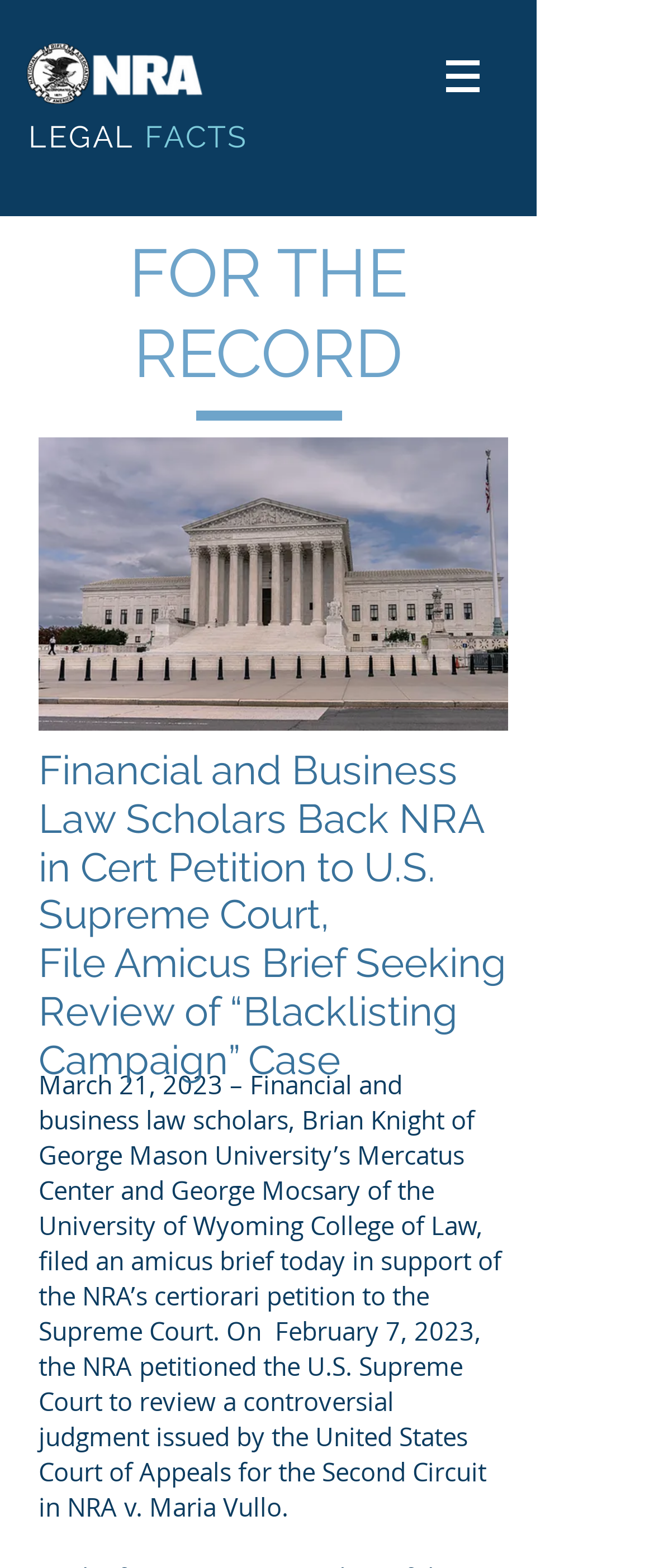Who filed an amicus brief?
Answer briefly with a single word or phrase based on the image.

Brian Knight and George Mocsary